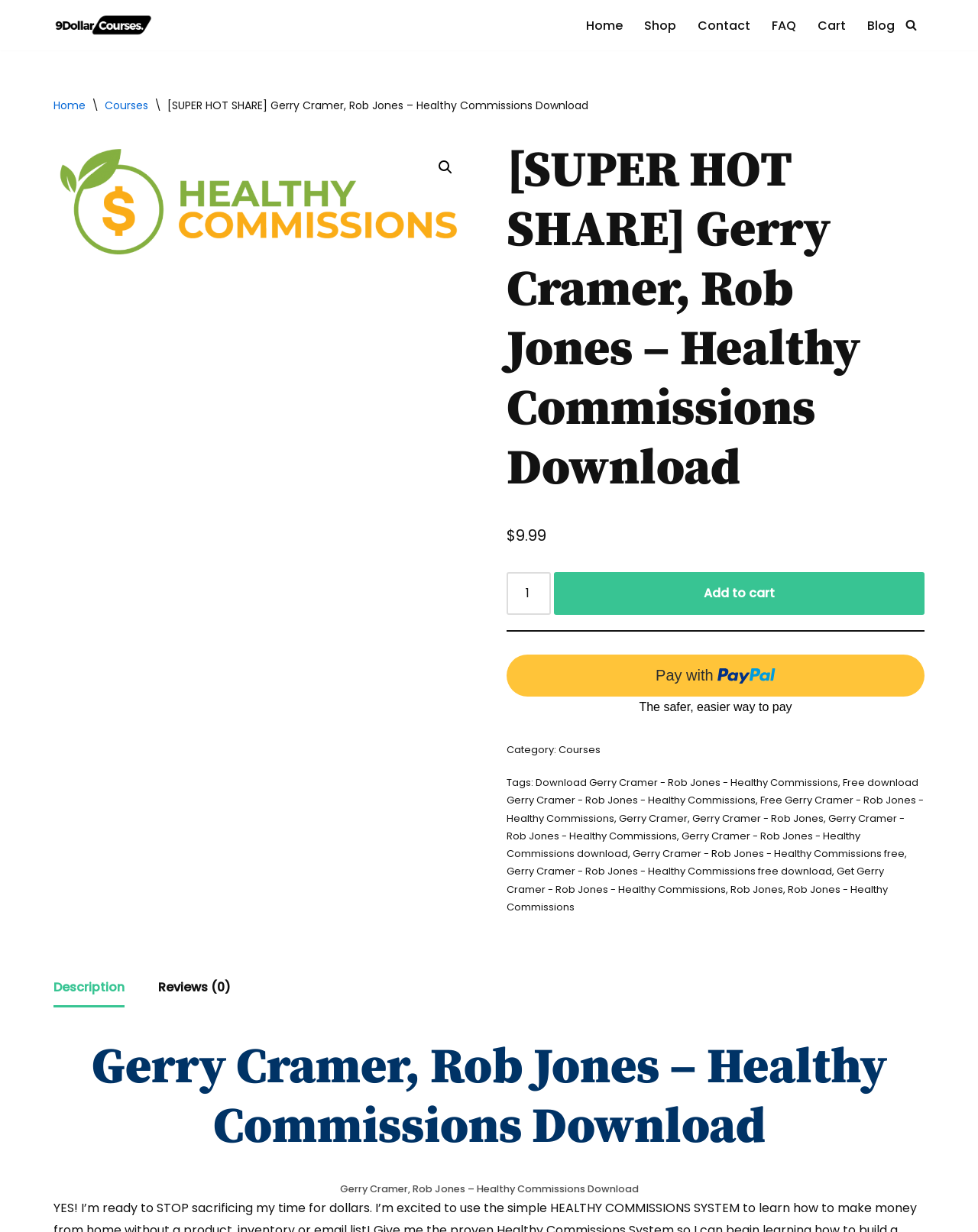Please provide the bounding box coordinates for the element that needs to be clicked to perform the following instruction: "Click the 'Cart' link". The coordinates should be given as four float numbers between 0 and 1, i.e., [left, top, right, bottom].

[0.836, 0.012, 0.865, 0.029]